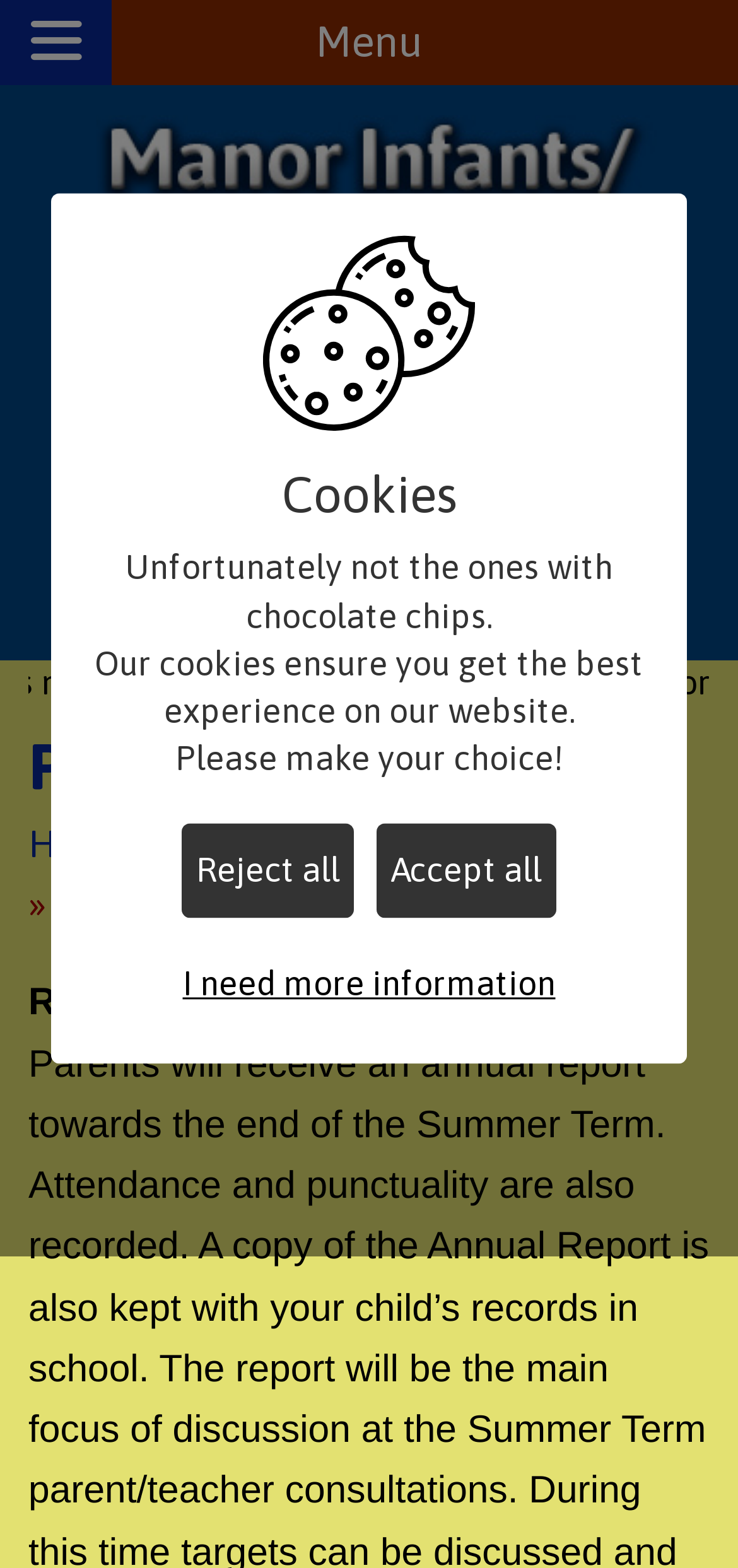Find the bounding box coordinates for the HTML element described in this sentence: "Welcome". Provide the coordinates as four float numbers between 0 and 1, in the format [left, top, right, bottom].

[0.0, 0.0, 0.887, 0.053]